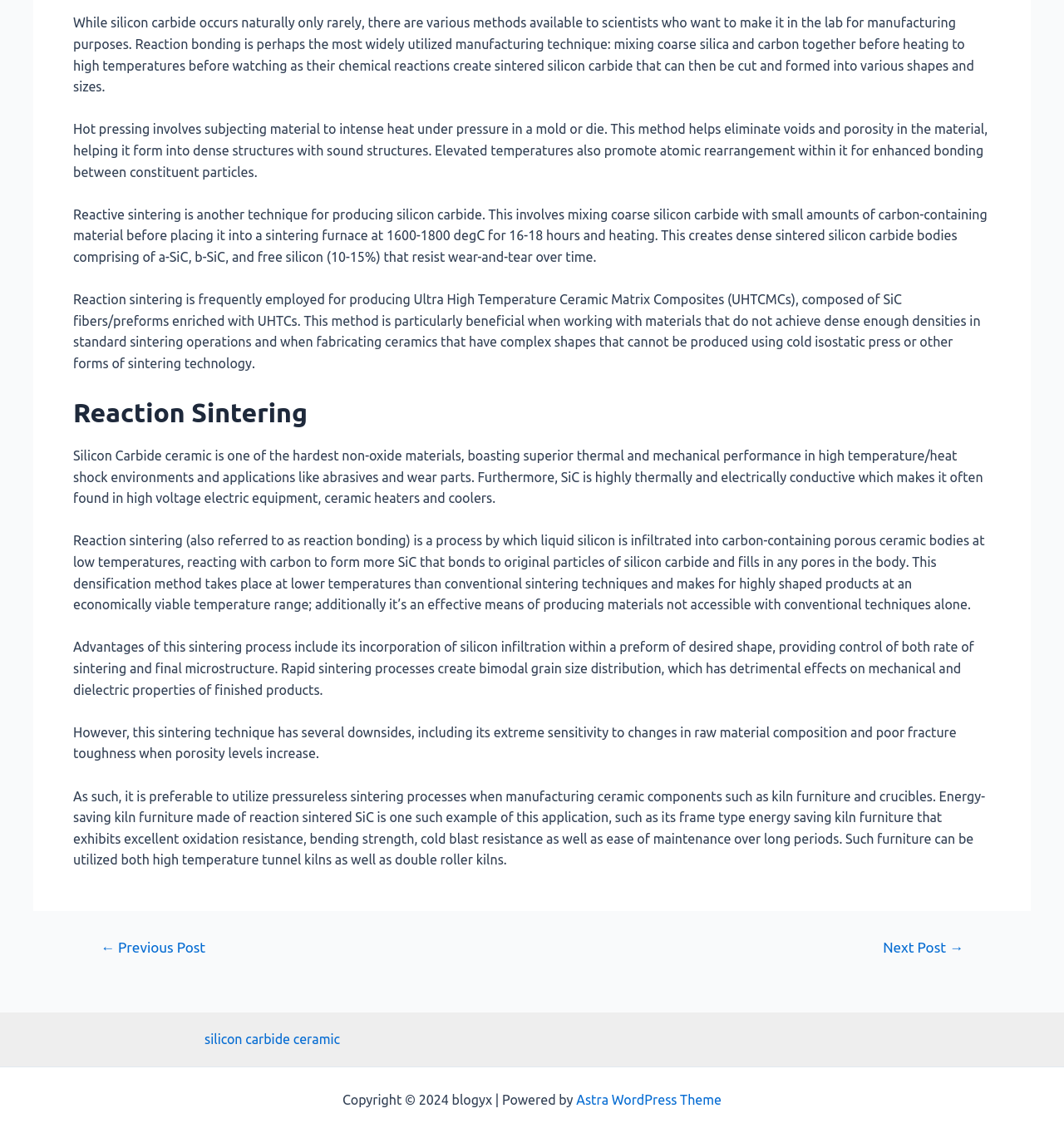What is the theme of this website?
Answer the question in a detailed and comprehensive manner.

The theme of this website is Astra WordPress Theme, which is a popular theme for WordPress websites, providing a clean and modern design for bloggers and content creators.